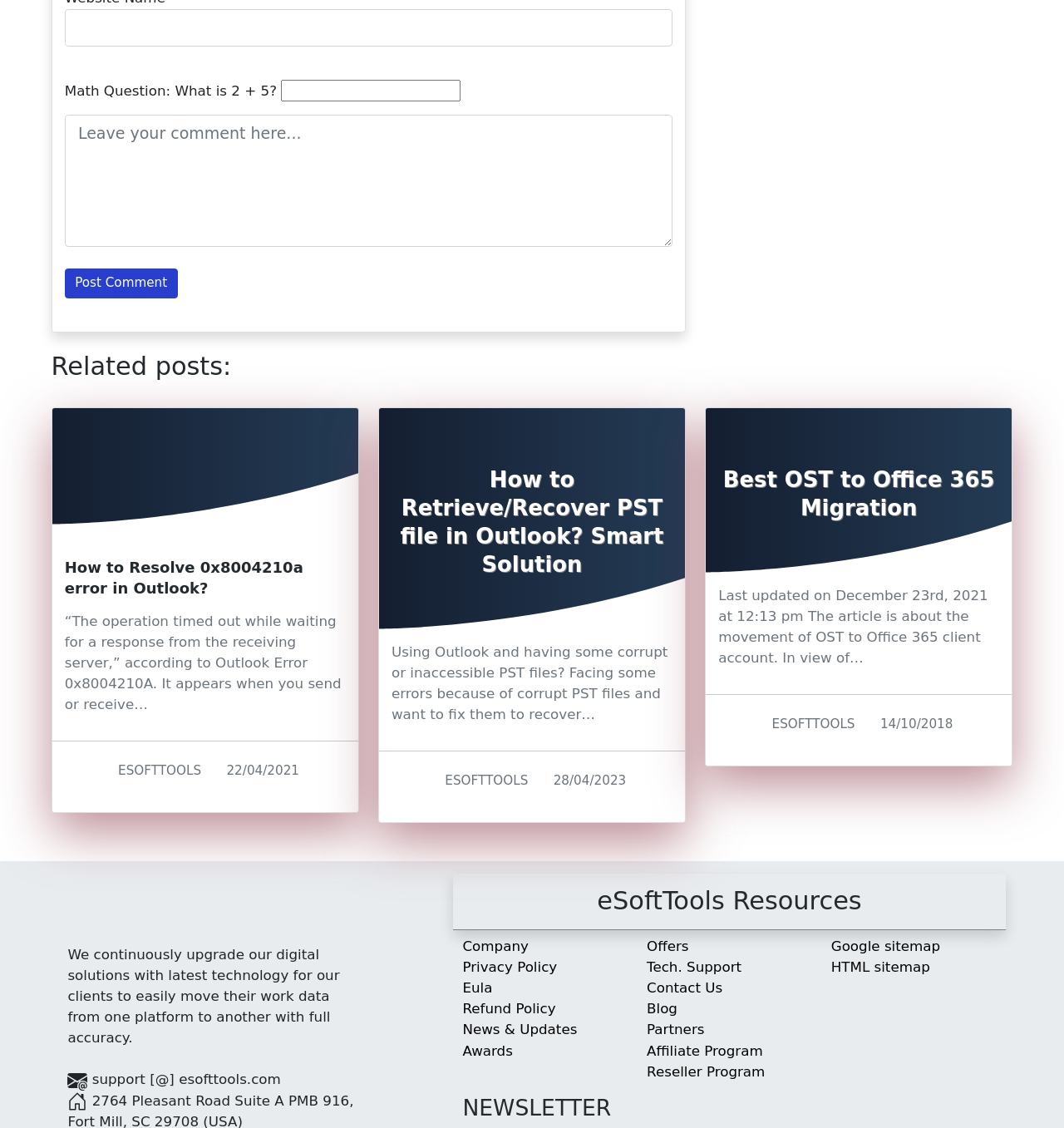Please find and report the bounding box coordinates of the element to click in order to perform the following action: "Leave a comment". The coordinates should be expressed as four float numbers between 0 and 1, in the format [left, top, right, bottom].

None